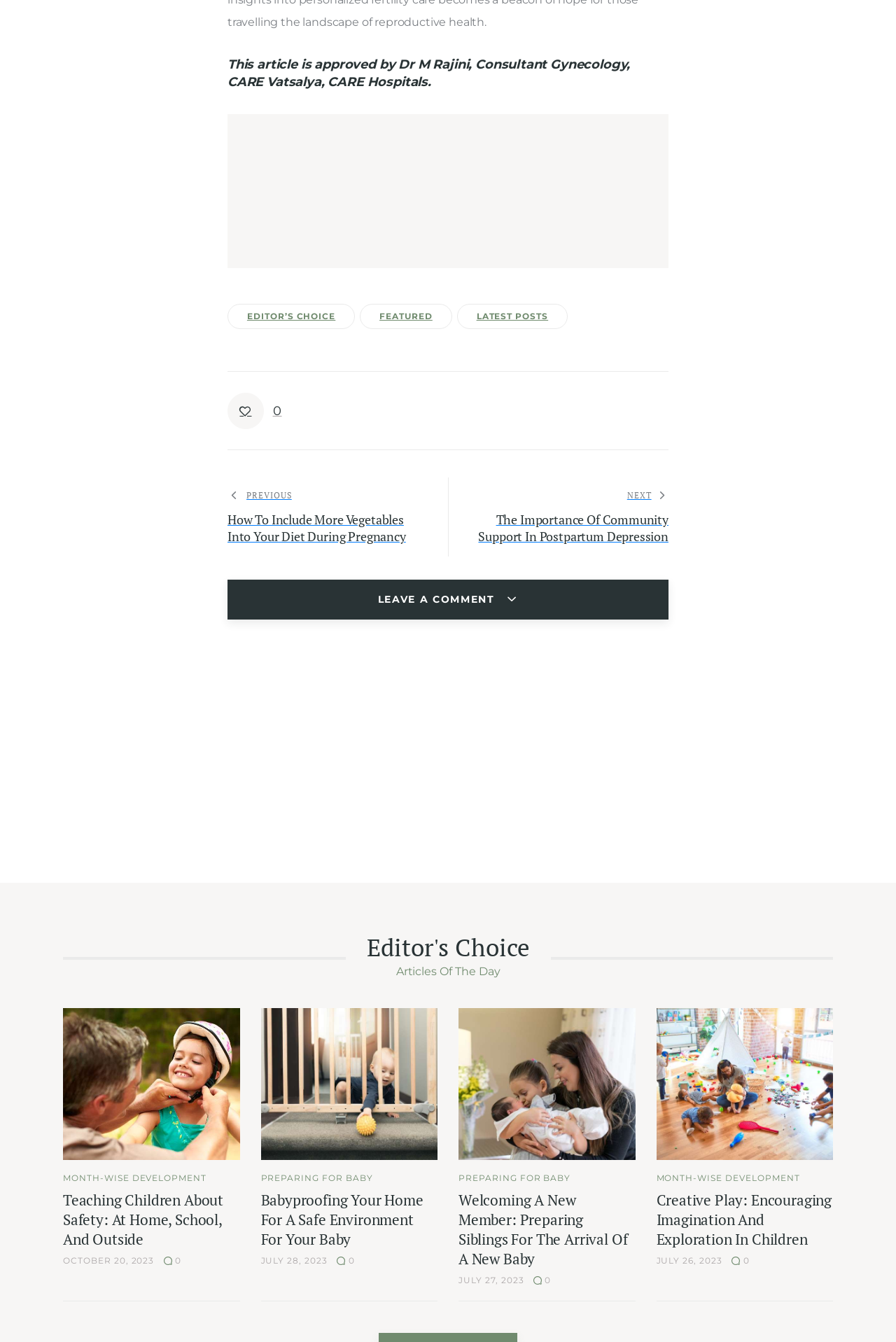Can you find the bounding box coordinates for the element that needs to be clicked to execute this instruction: "Leave a comment"? The coordinates should be given as four float numbers between 0 and 1, i.e., [left, top, right, bottom].

[0.254, 0.432, 0.746, 0.462]